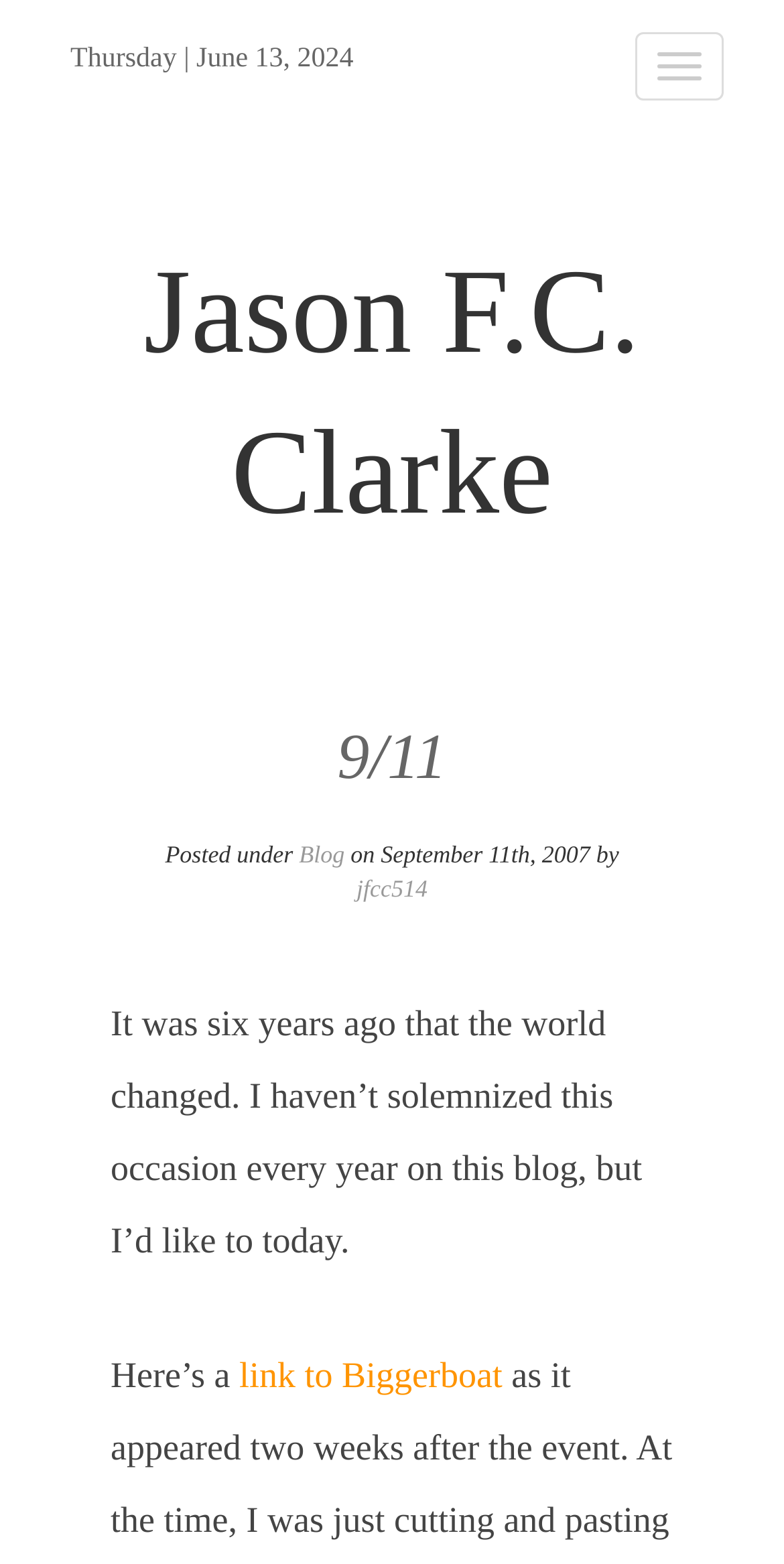Locate and extract the headline of this webpage.

Jason F.C. Clarke